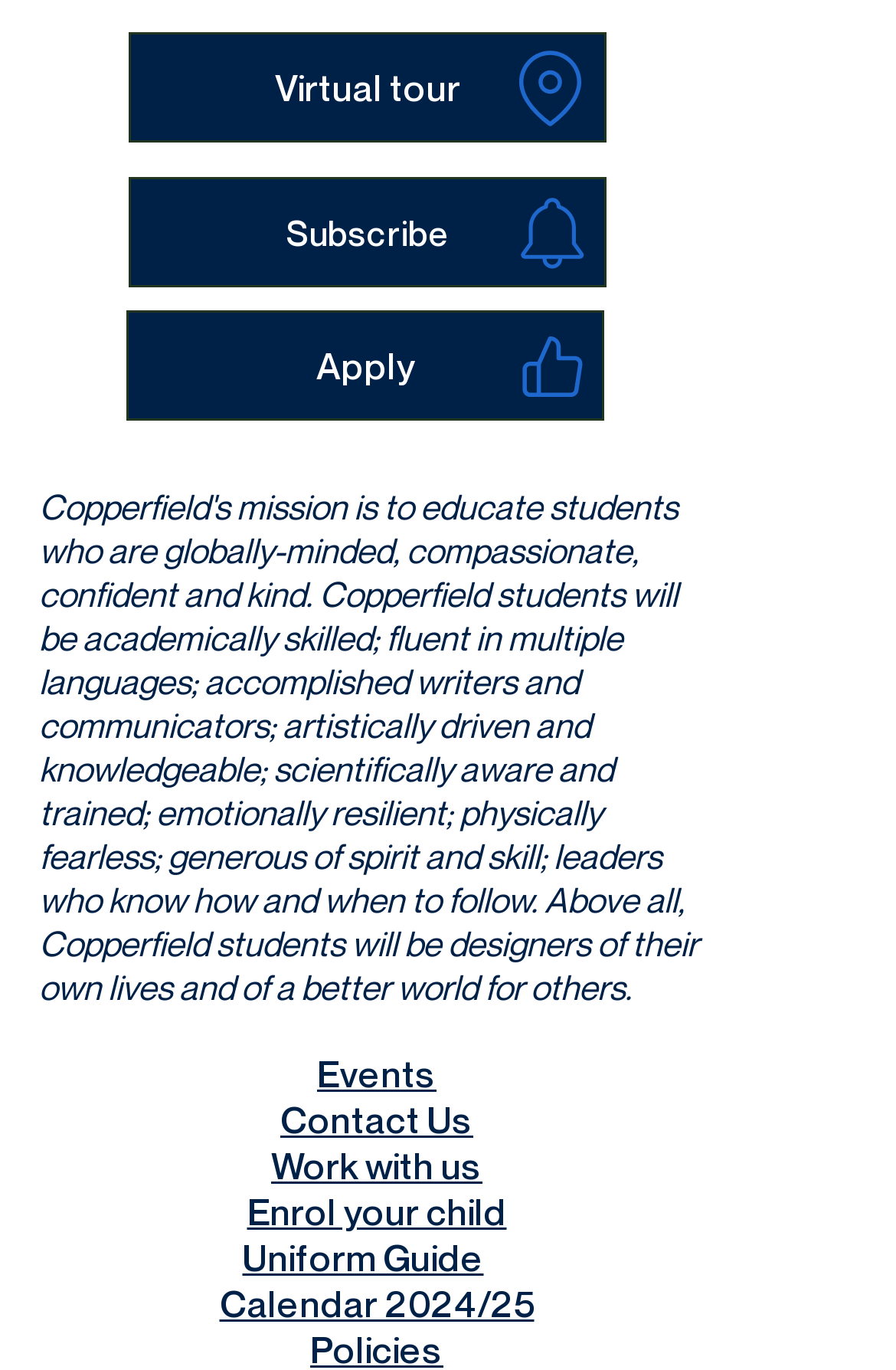Locate the bounding box coordinates of the clickable area to execute the instruction: "Like the page". Provide the coordinates as four float numbers between 0 and 1, represented as [left, top, right, bottom].

[0.564, 0.233, 0.667, 0.3]